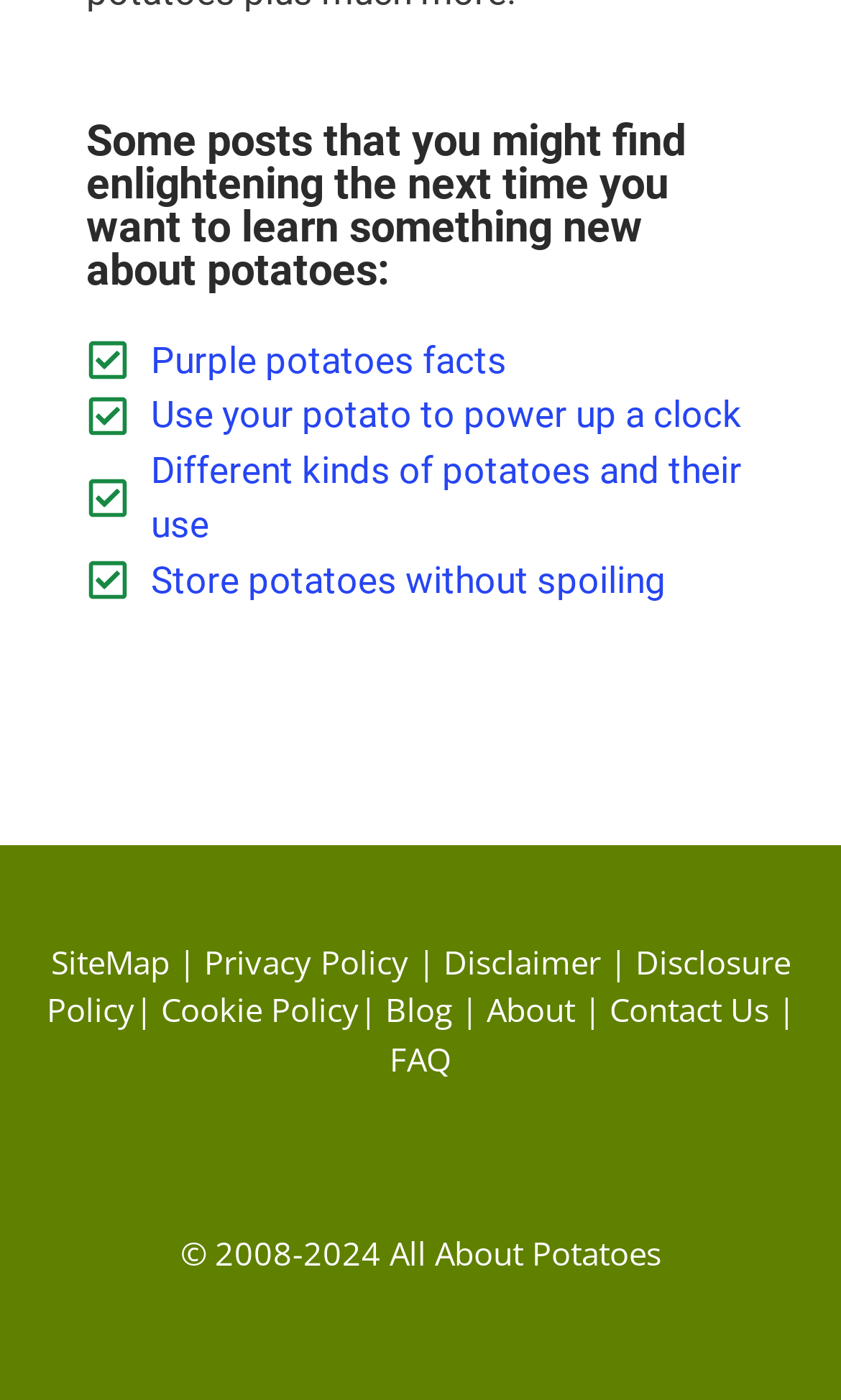Locate the bounding box coordinates of the clickable region to complete the following instruction: "Learn about different kinds of potatoes and their use."

[0.103, 0.317, 0.897, 0.395]